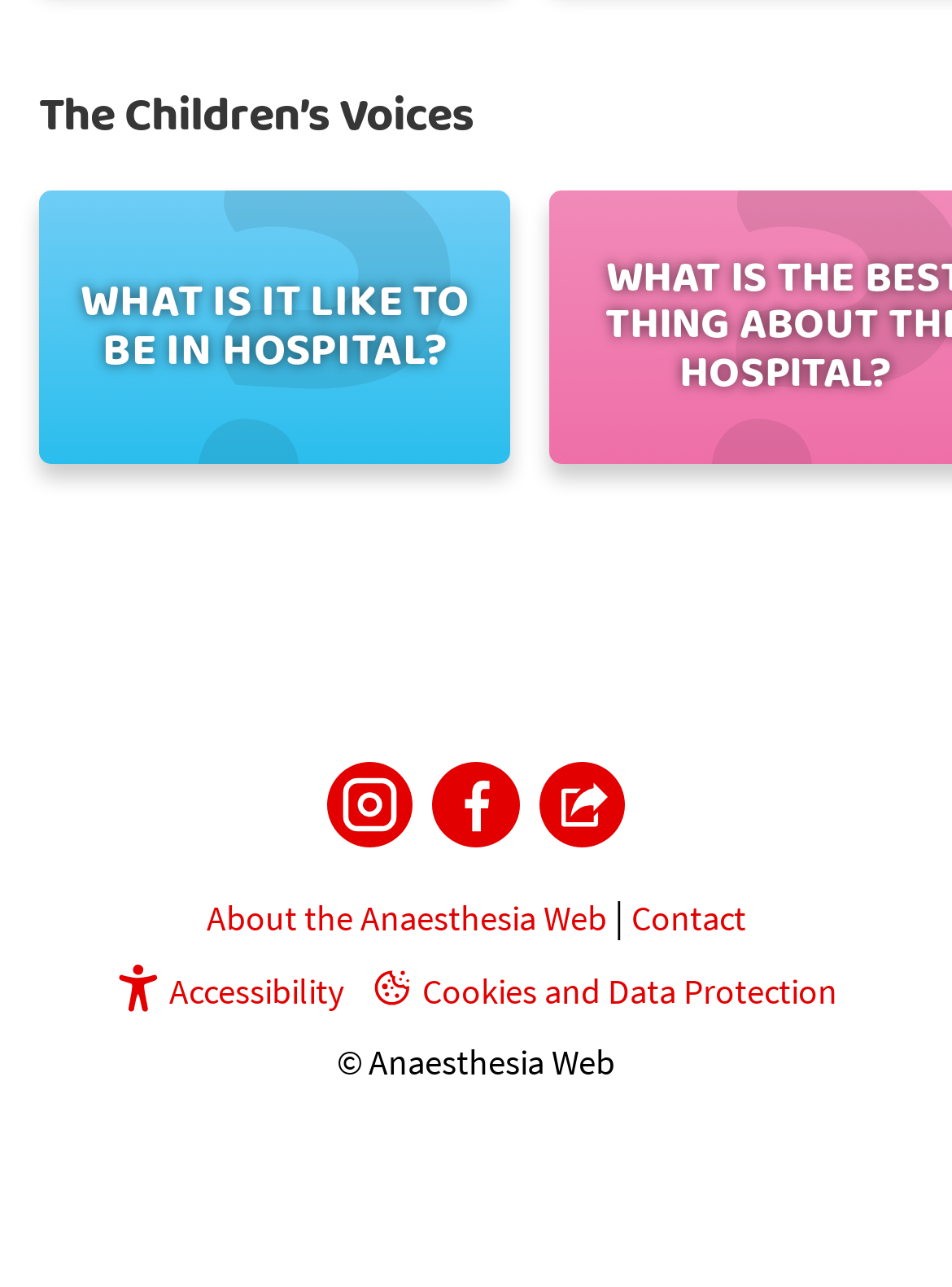How many social media links are there?
Please answer the question with a detailed response using the information from the screenshot.

I counted the number of social media links by looking at the icons and text at the bottom of the webpage. I found two links, one for Instagram and one for Facebook.